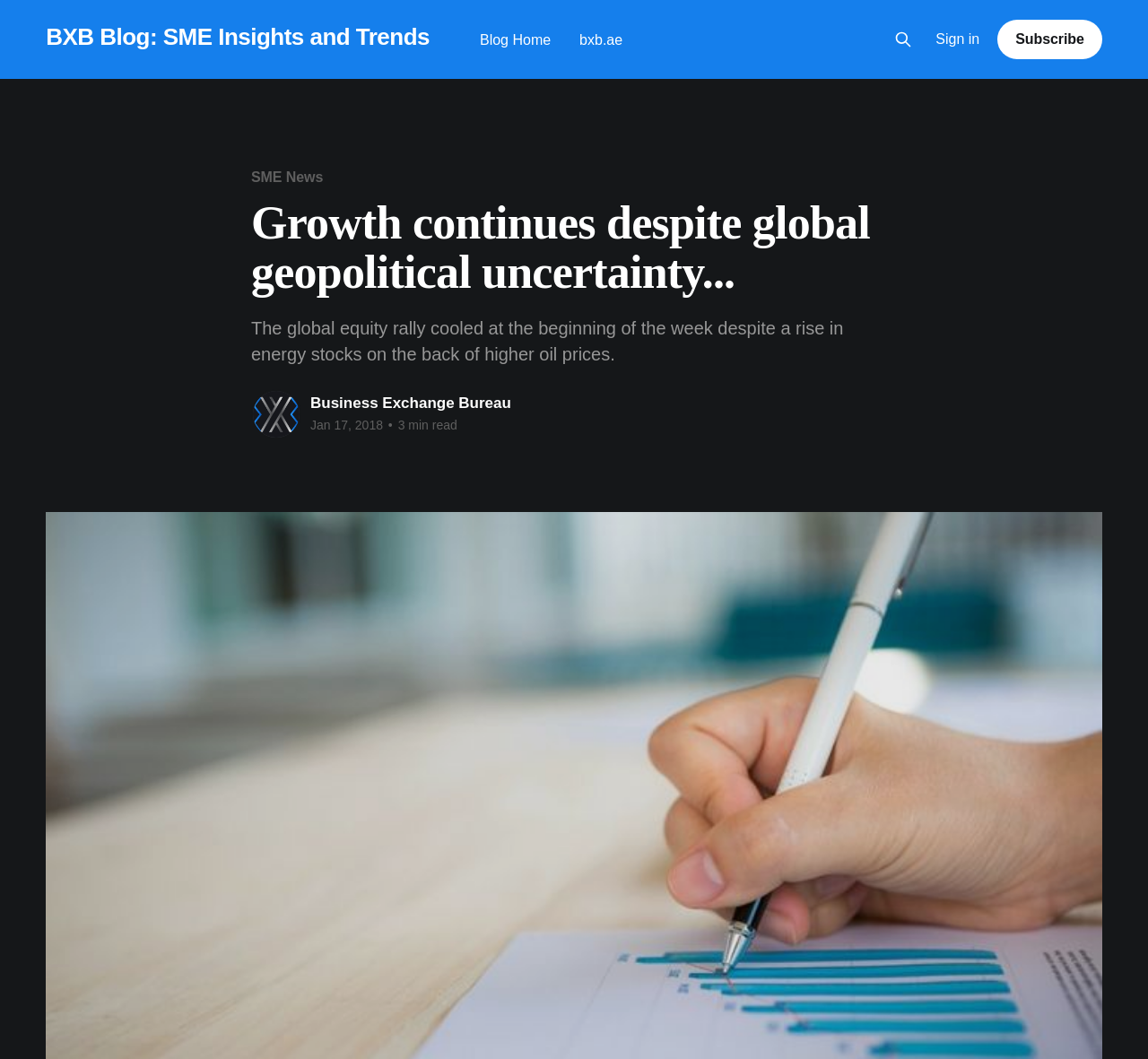What is the topic of the article?
Based on the image, give a concise answer in the form of a single word or short phrase.

Global equity rally